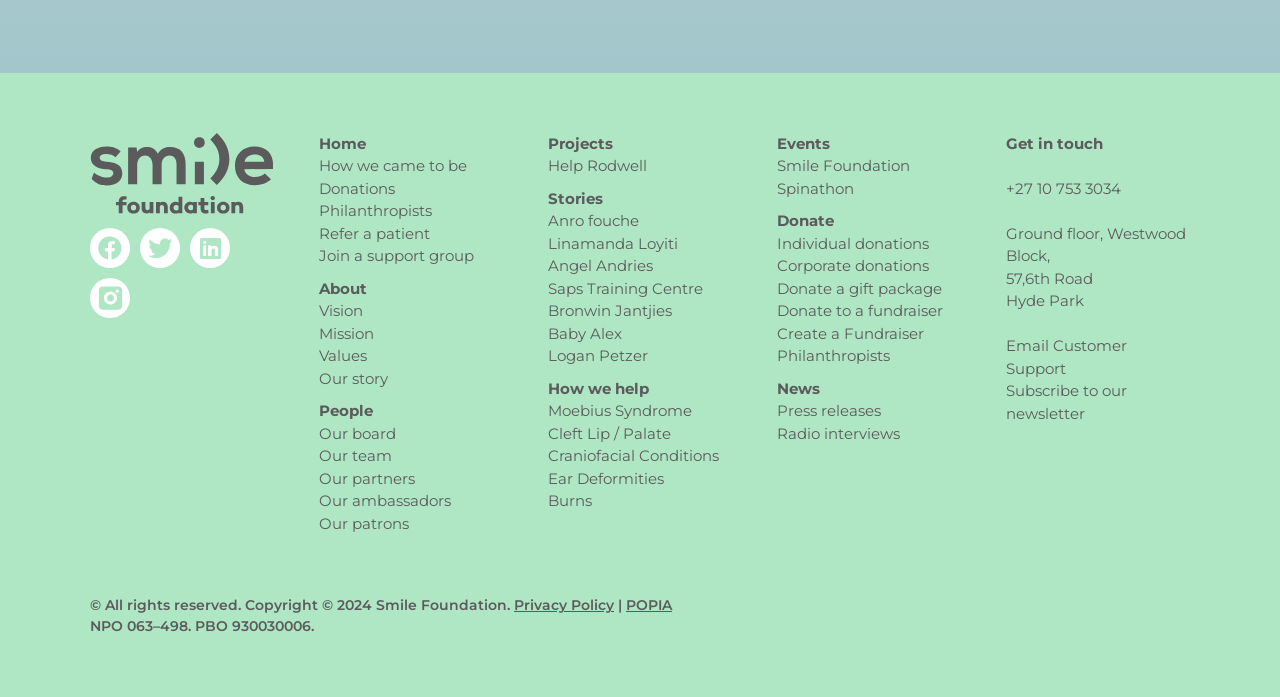Provide the bounding box coordinates of the area you need to click to execute the following instruction: "Donate to a fundraiser".

[0.607, 0.432, 0.737, 0.46]